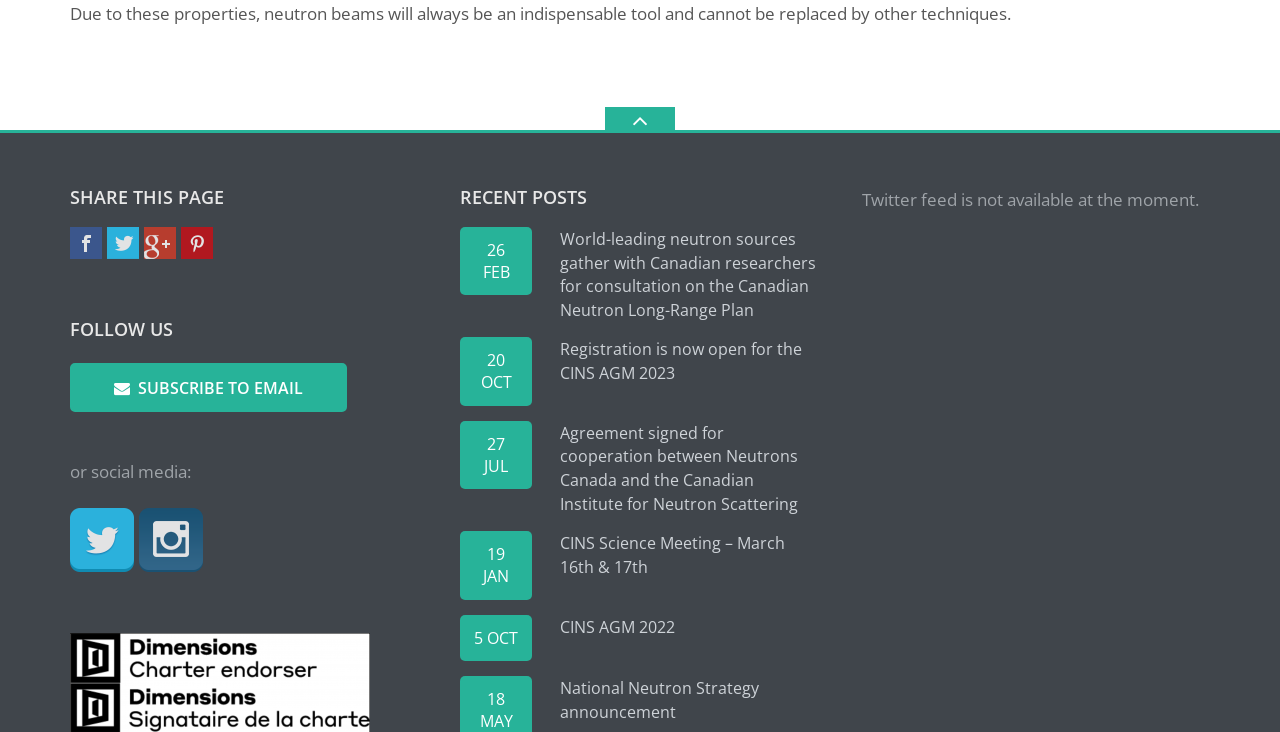Specify the bounding box coordinates of the area that needs to be clicked to achieve the following instruction: "Follow us on Twitter".

[0.055, 0.694, 0.105, 0.781]